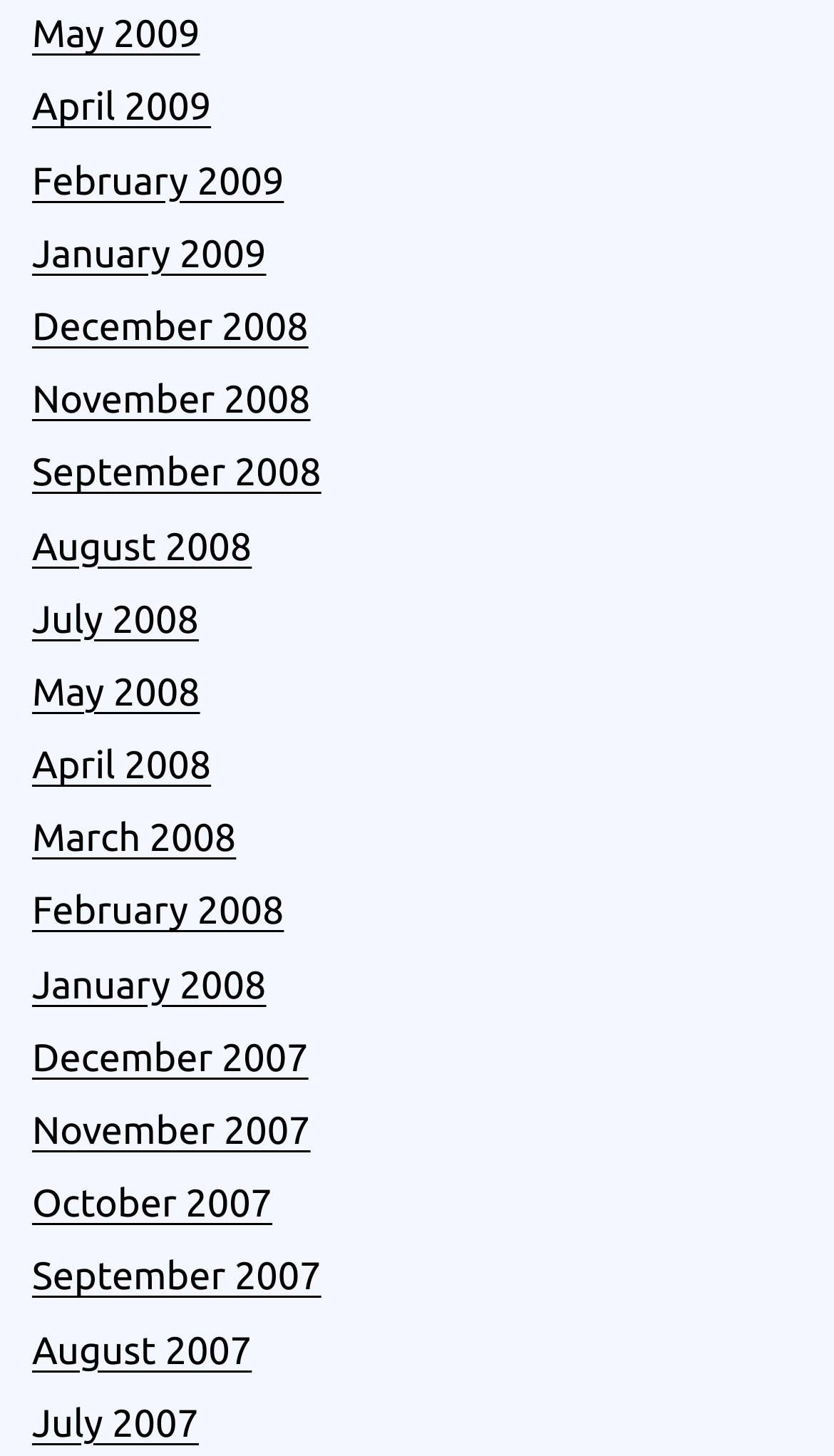Identify the bounding box coordinates for the UI element that matches this description: "May 2008".

[0.038, 0.461, 0.24, 0.49]